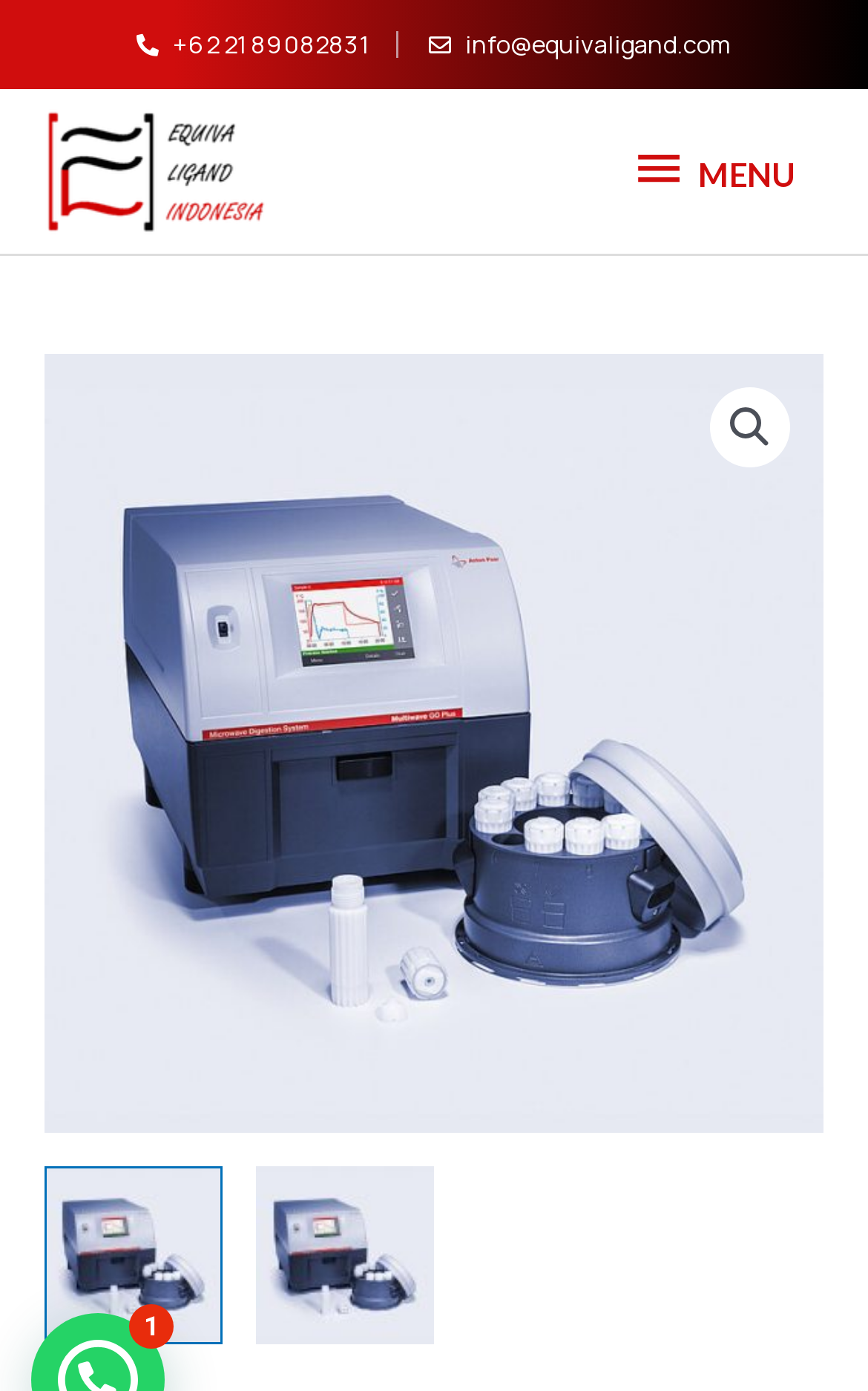What is the company name associated with the image?
Using the image as a reference, answer the question in detail.

I found the company name by looking at the image element with the text 'Equiva Ligand Indonesia' which has a bounding box coordinate of [0.051, 0.078, 0.308, 0.17]. This suggests that the image is related to the company.